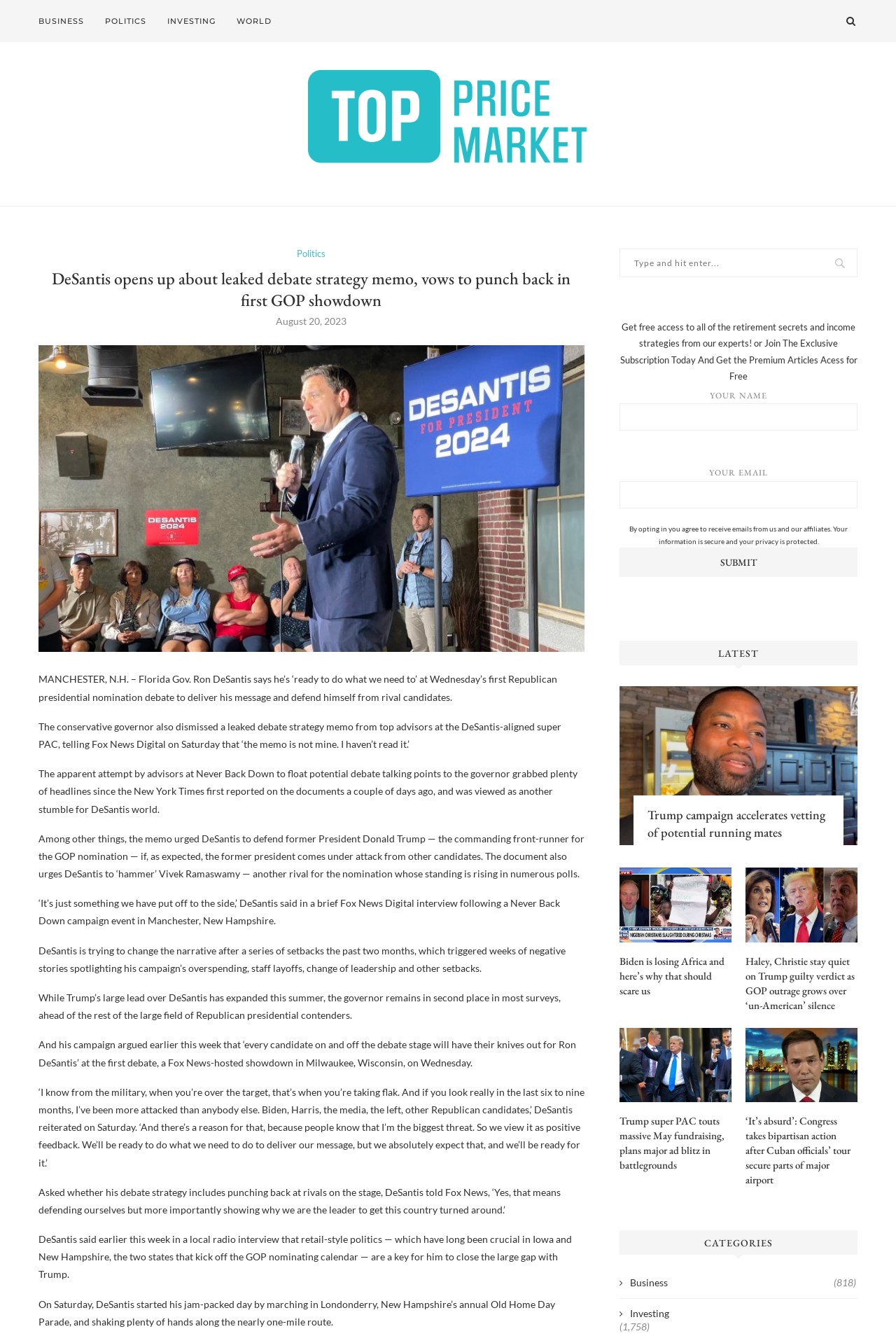Create a detailed description of the webpage's content and layout.

This webpage is about politics, specifically focusing on the Republican presidential nomination debate. At the top, there are five links to different categories: BUSINESS, POLITICS, INVESTING, and WORLD. Below these links, there is a logo and a heading "Top Price Market" with a link to the website's homepage.

The main content of the webpage is an article about Florida Governor Ron DeSantis, who is a candidate in the Republican presidential nomination debate. The article discusses DeSantis' strategy for the debate, including his plan to defend himself against rival candidates and deliver his message to the audience. There is also a quote from DeSantis saying that he is "ready to do what we need to" to deliver his message and defend himself.

The article is divided into several paragraphs, with headings and subheadings that break up the text. There are also several links to other articles and news stories related to the topic.

On the right side of the webpage, there is a search bar and a contact form where users can enter their name and email address to receive free access to retirement secrets and income strategies. Below the contact form, there are several links to other articles and news stories, including "LATEST" news and "CATEGORIES" such as Business and Investing.

At the bottom of the webpage, there are several more links to other articles and news stories, including "Trump campaign accelerates vetting of potential running mates" and "Biden is losing Africa and here’s why that should scare us".